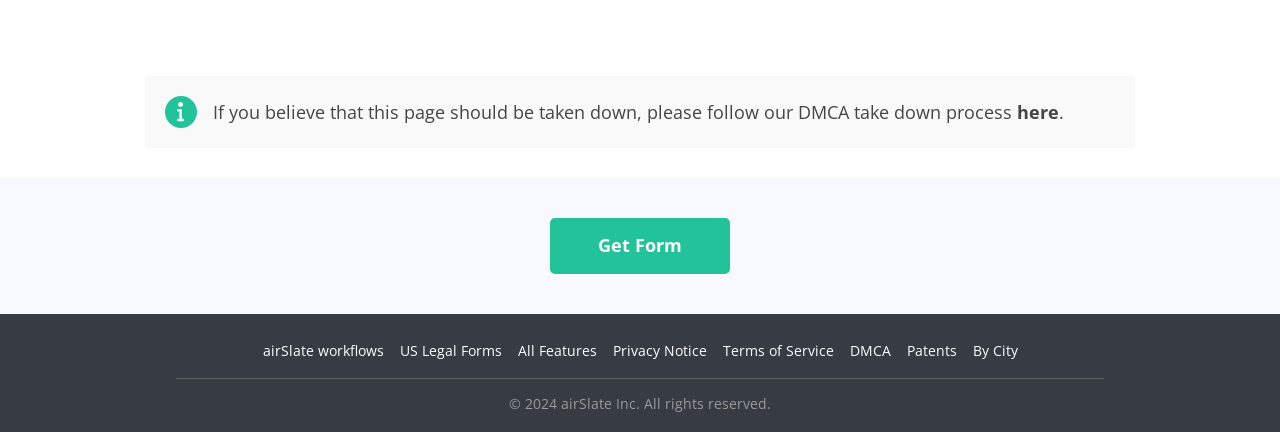Based on the visual content of the image, answer the question thoroughly: How many links are available in the footer section?

The footer section of the webpage contains several links, including 'airSlate workflows', 'US Legal Forms', 'All Features', 'Privacy Notice', 'Terms of Service', 'DMCA', and 'Patents', totaling 7 links.